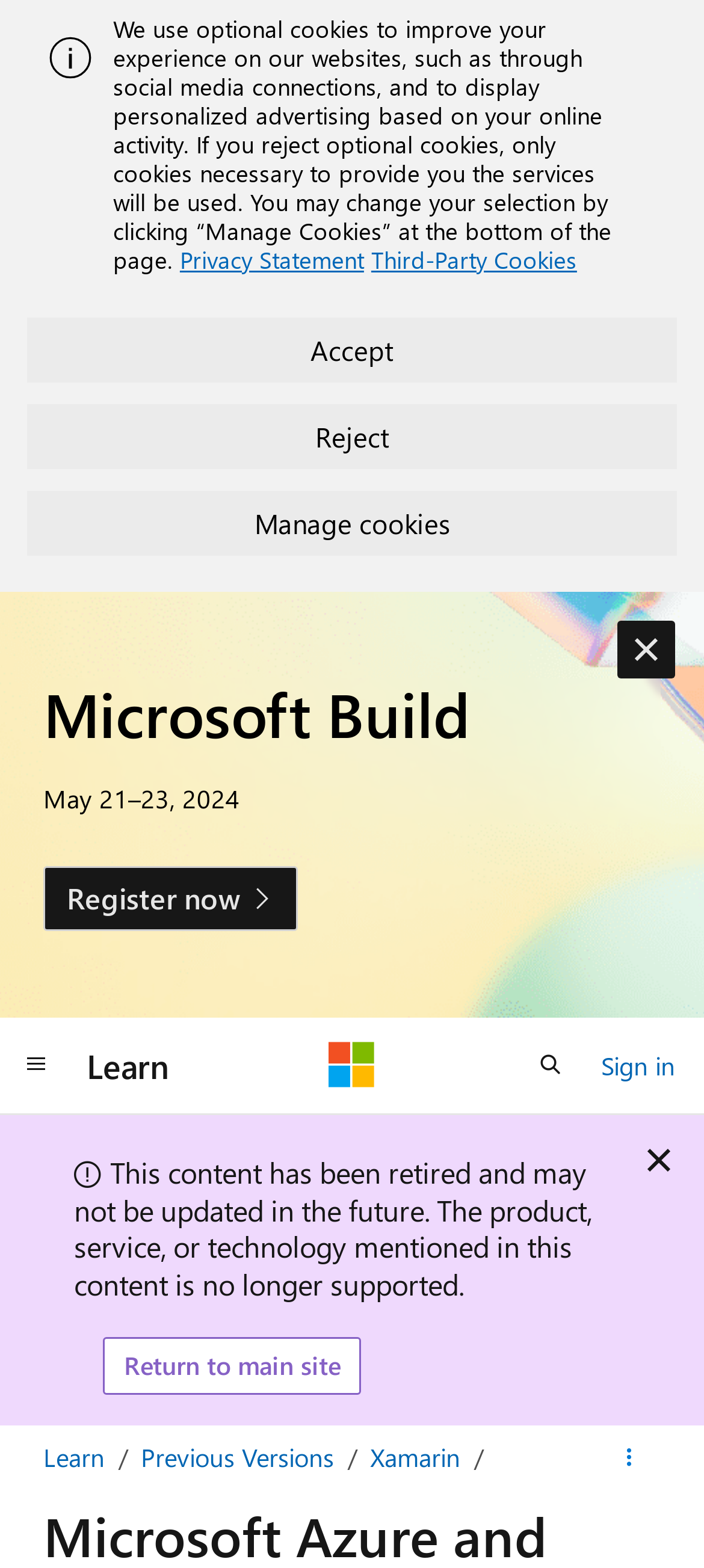Please identify the bounding box coordinates of the clickable area that will allow you to execute the instruction: "Learn more about Xamarin".

[0.526, 0.918, 0.654, 0.94]